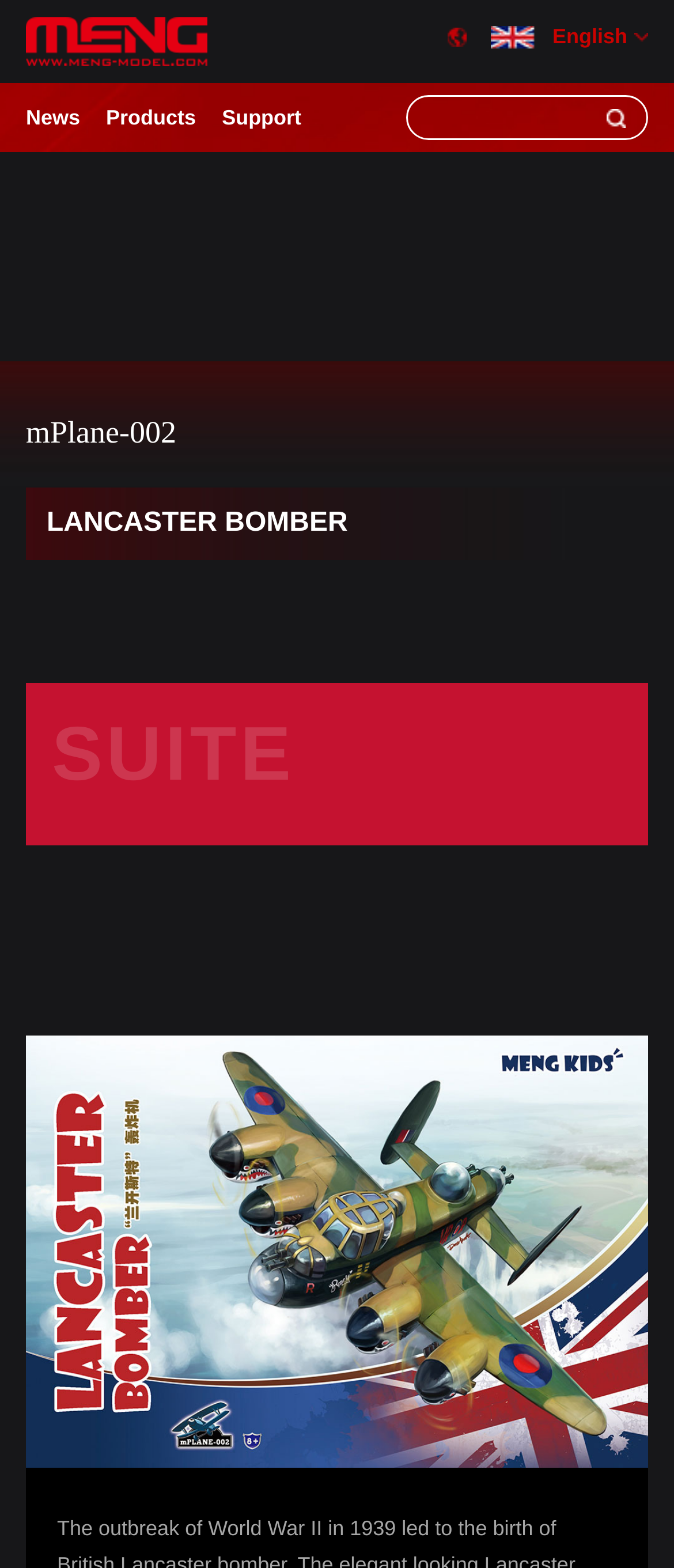What is the file name of the image on the webpage?
Use the image to answer the question with a single word or phrase.

mPLANE-002b.jpg